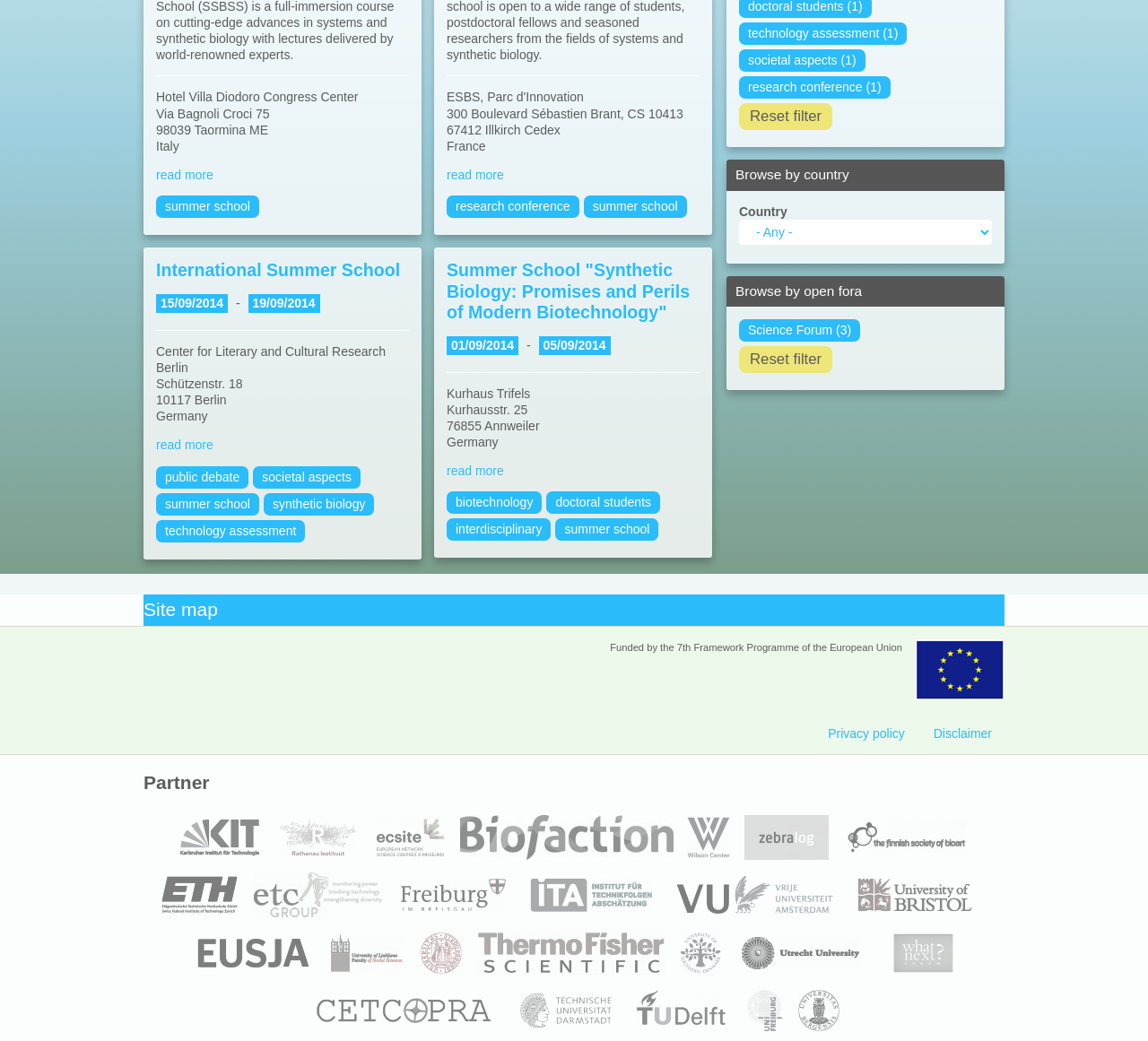Given the element description, predict the bounding box coordinates in the format (top-left x, top-left y, bottom-right x, bottom-right y), using floating point numbers between 0 and 1: title="Website of the SDU"

[0.591, 0.926, 0.63, 0.939]